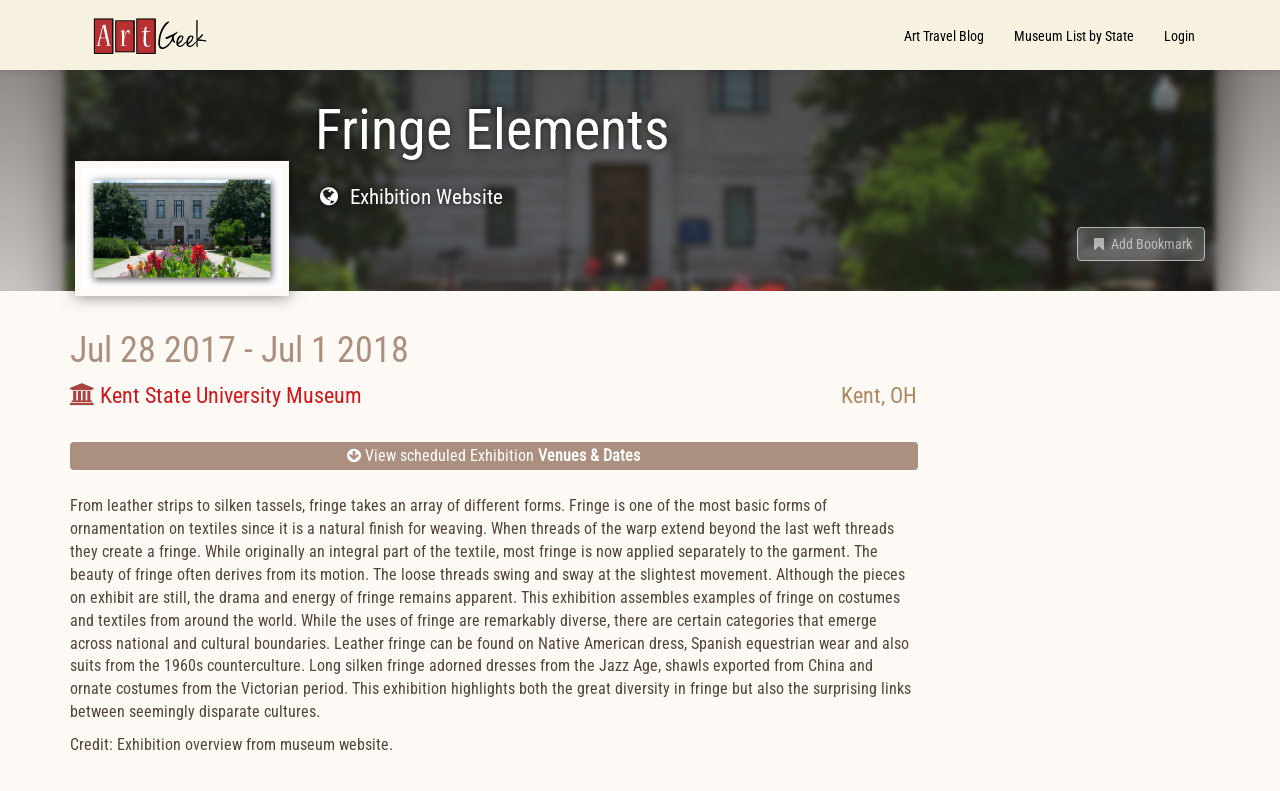Where is the Kent State University Museum located?
Please answer the question as detailed as possible.

The location of the Kent State University Museum can be found in the StaticText element 'OH' with bounding box coordinates [0.696, 0.484, 0.717, 0.516], which is part of the LayoutTable element with bounding box coordinates [0.055, 0.481, 0.717, 0.52].